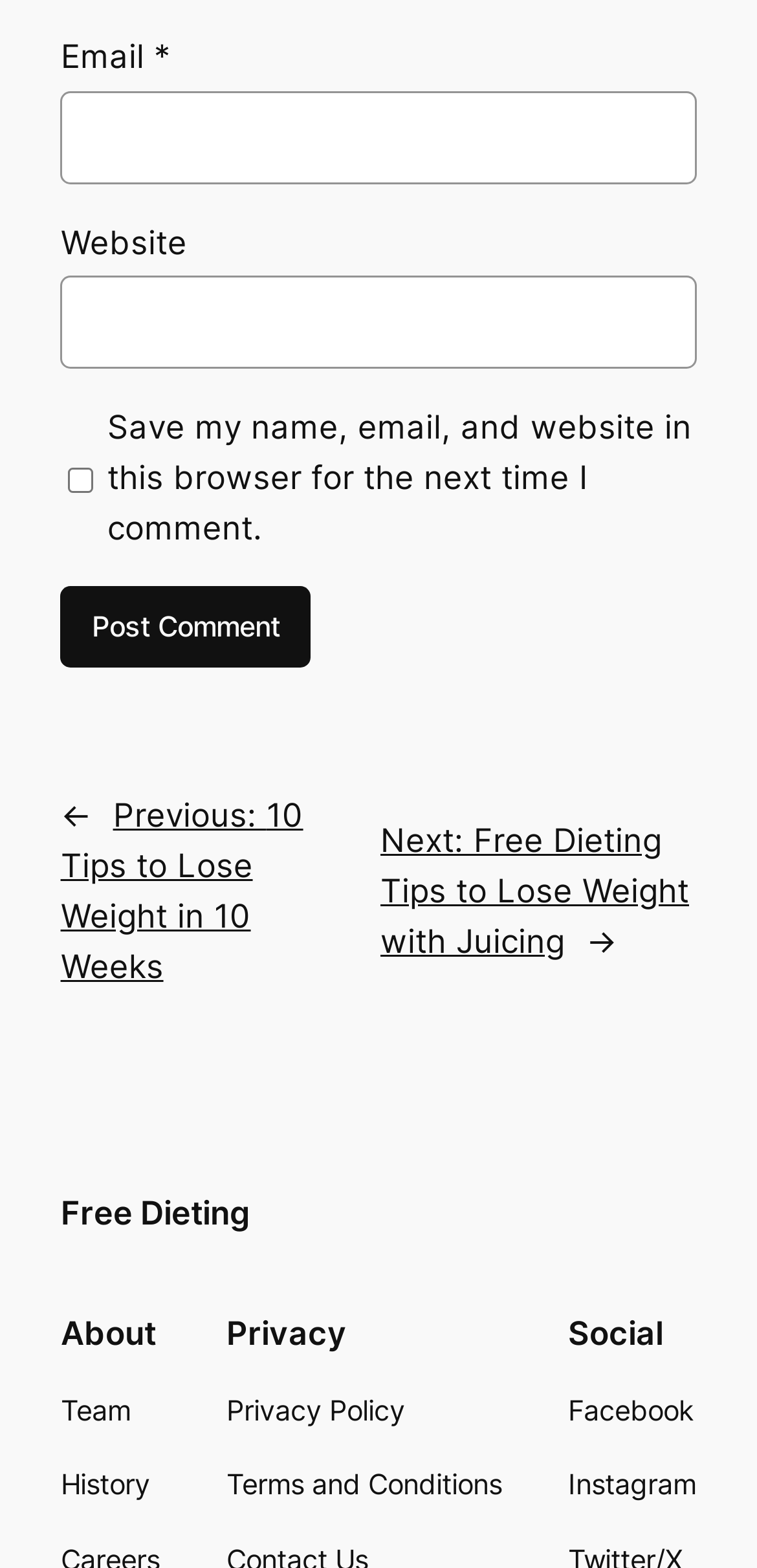Please indicate the bounding box coordinates for the clickable area to complete the following task: "Click post comment". The coordinates should be specified as four float numbers between 0 and 1, i.e., [left, top, right, bottom].

[0.08, 0.374, 0.411, 0.425]